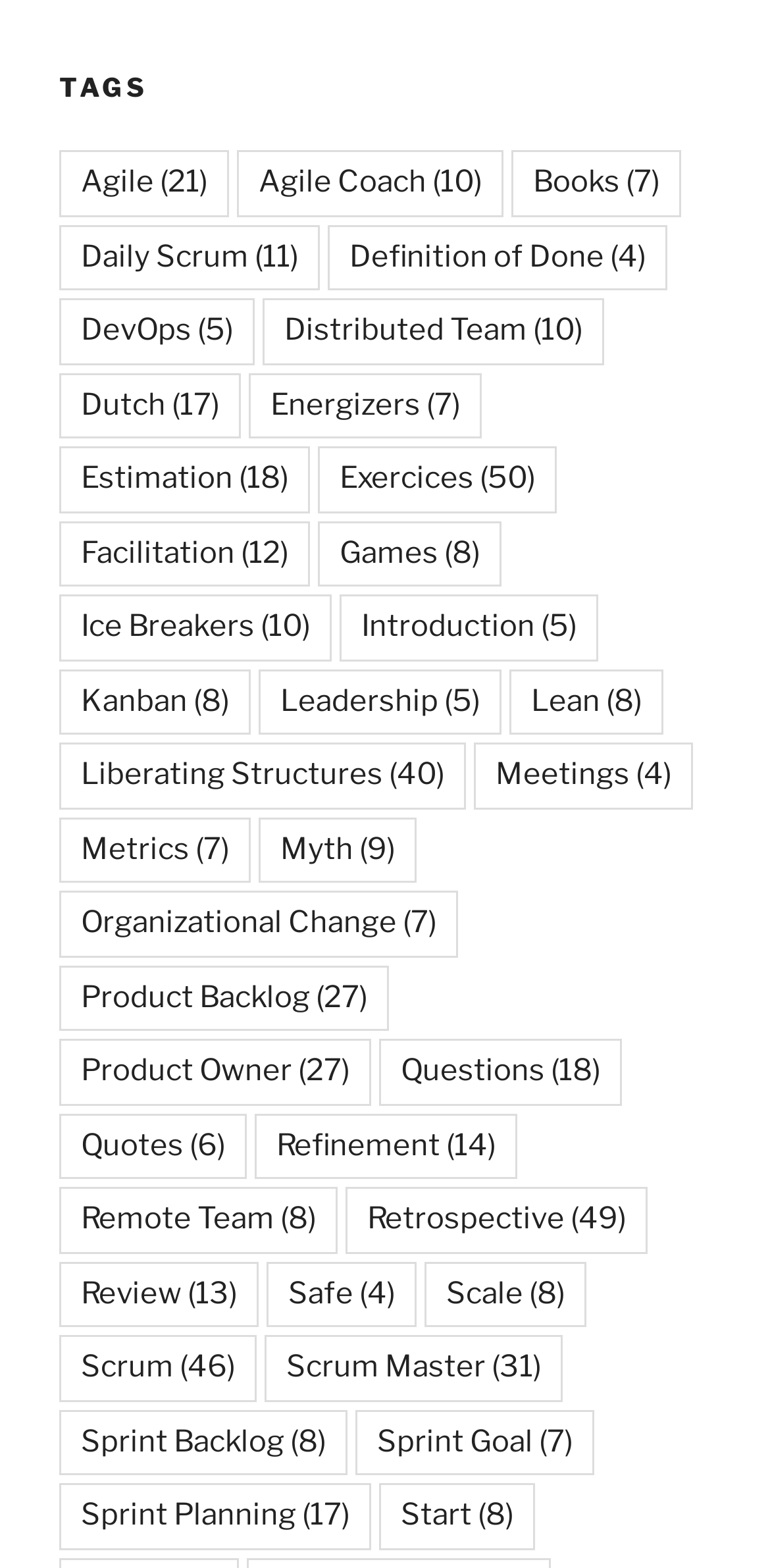Identify the bounding box coordinates for the element that needs to be clicked to fulfill this instruction: "Learn about Scrum". Provide the coordinates in the format of four float numbers between 0 and 1: [left, top, right, bottom].

[0.077, 0.852, 0.333, 0.894]